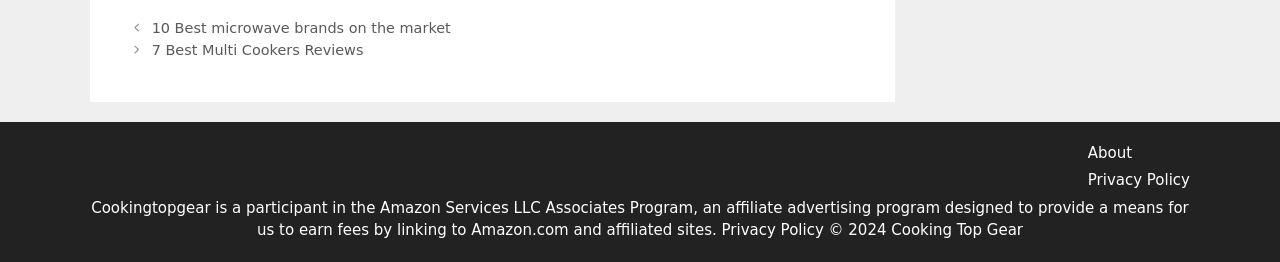What is the purpose of the 'Privacy Policy' link?
Based on the image, provide a one-word or brief-phrase response.

To provide privacy information